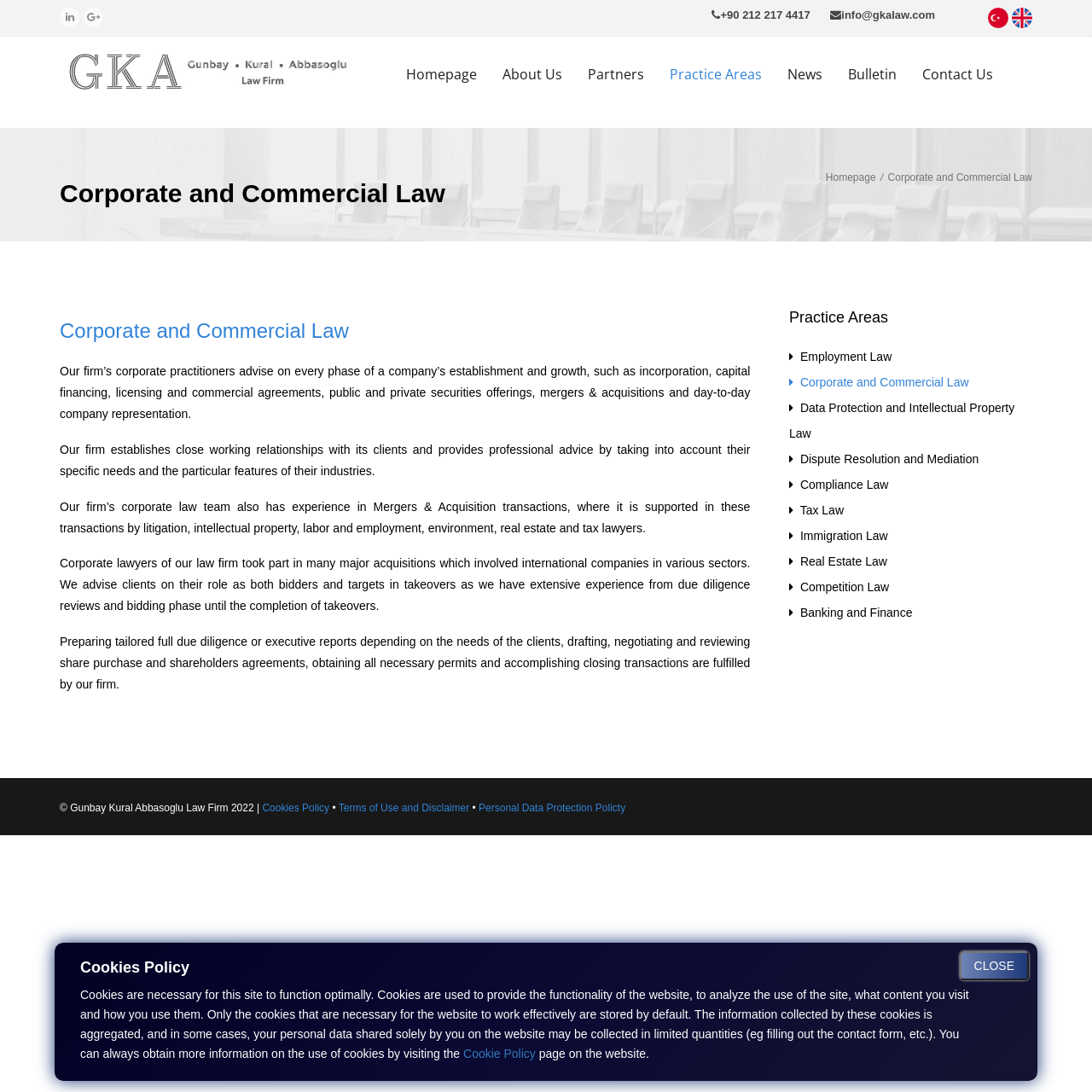Locate and generate the text content of the webpage's heading.

Corporate and Commercial Law